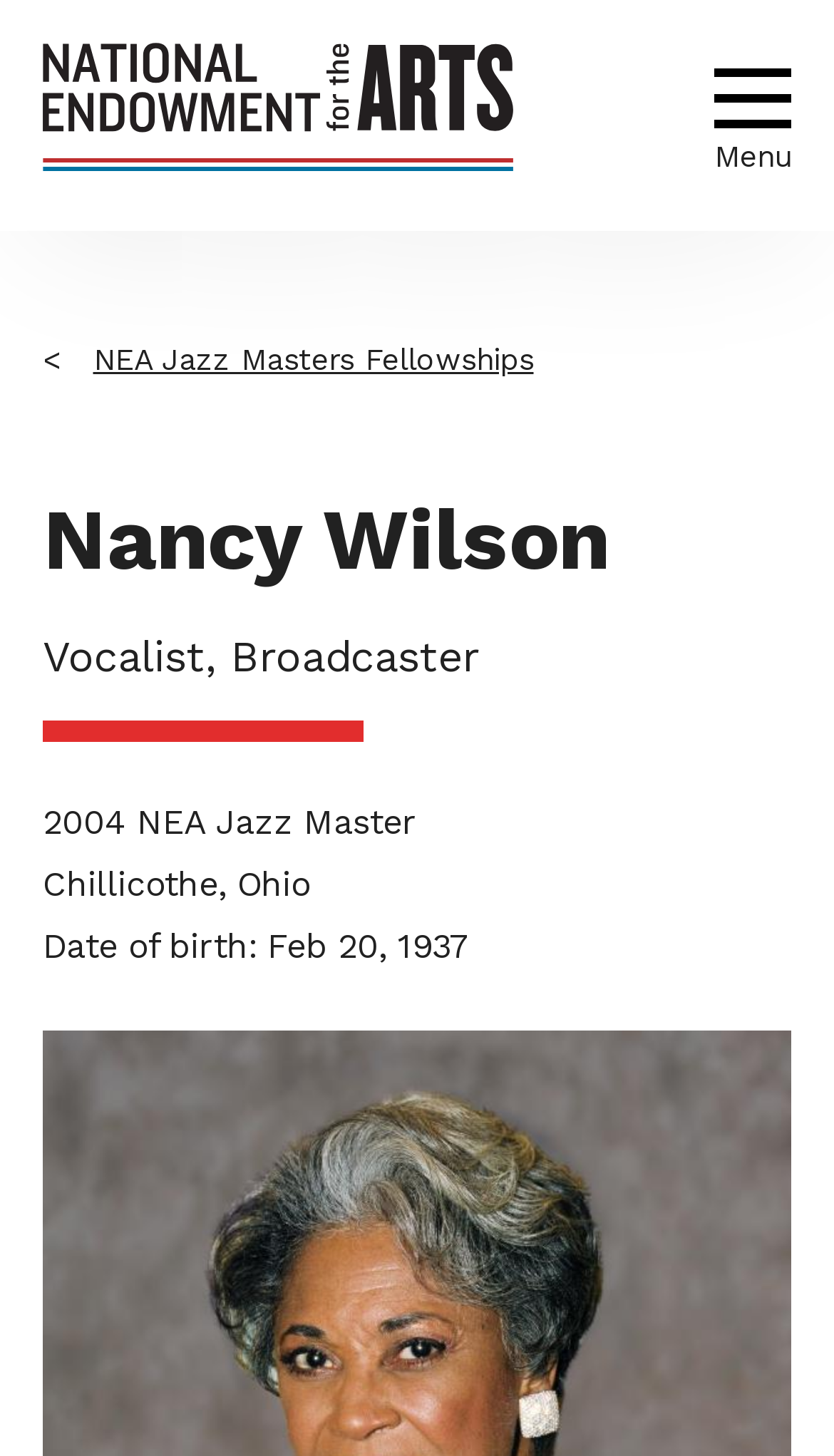What is Nancy Wilson's profession?
Provide an in-depth and detailed explanation in response to the question.

I found the answer by looking at the StaticText element with the text 'Vocalist, Broadcaster' which is located below the heading 'Nancy Wilson'.